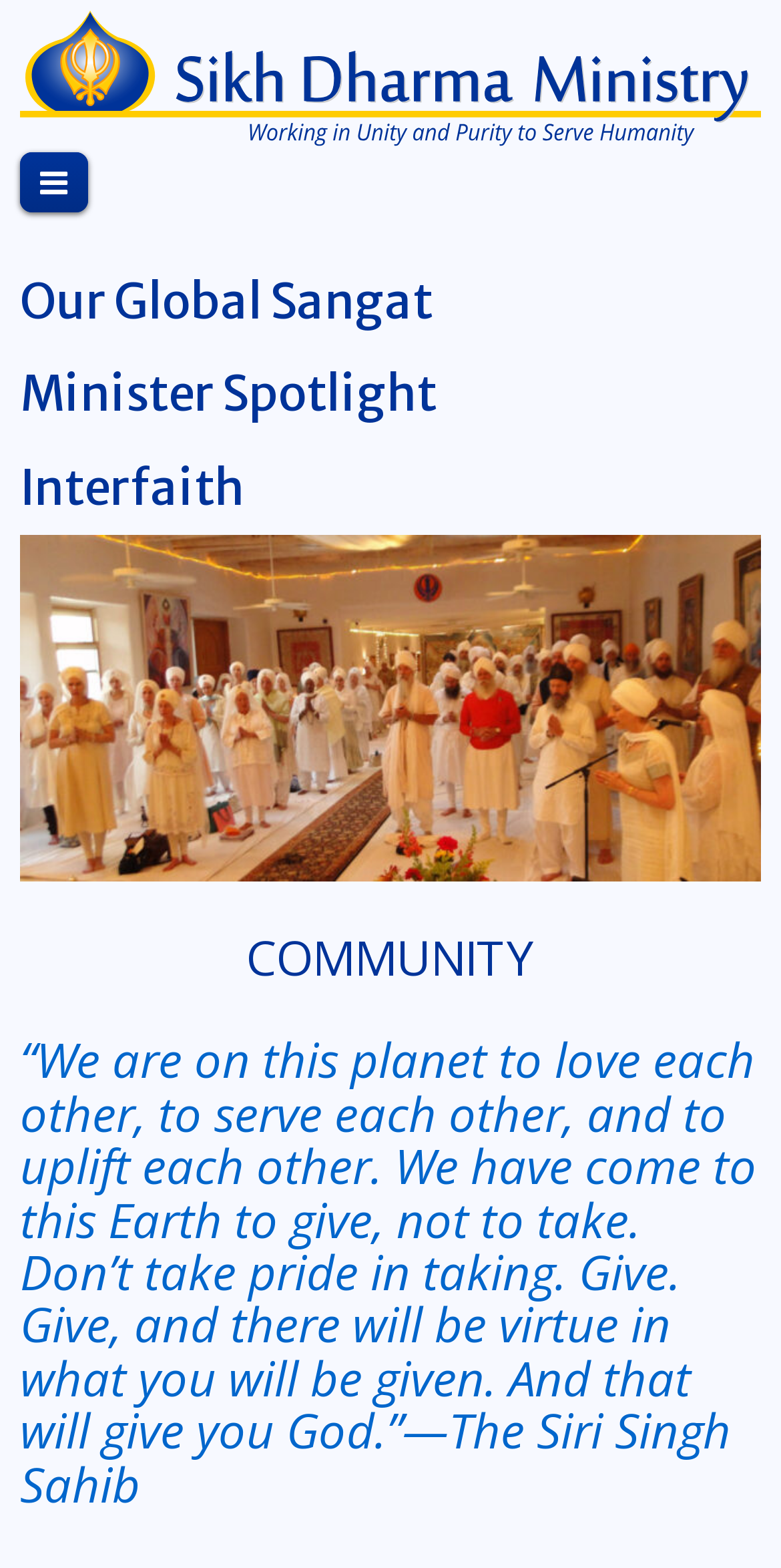Based on the element description alt="Sikh Dharma Ministry", identify the bounding box of the UI element in the given webpage screenshot. The coordinates should be in the format (top-left x, top-left y, bottom-right x, bottom-right y) and must be between 0 and 1.

[0.026, 0.0, 0.974, 0.093]